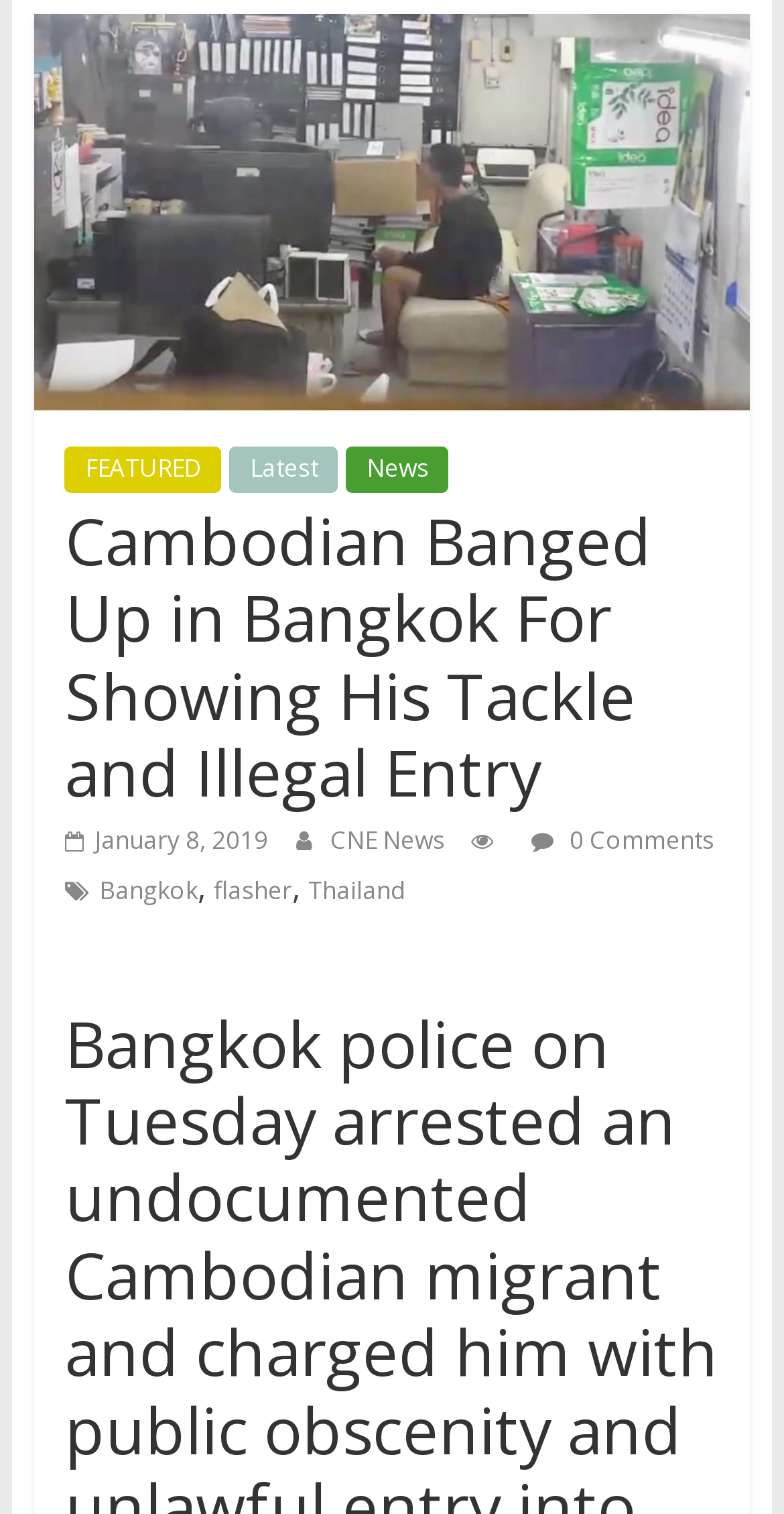Based on the provided description, "January 8, 2019January 9, 2019", find the bounding box of the corresponding UI element in the screenshot.

[0.083, 0.543, 0.342, 0.565]